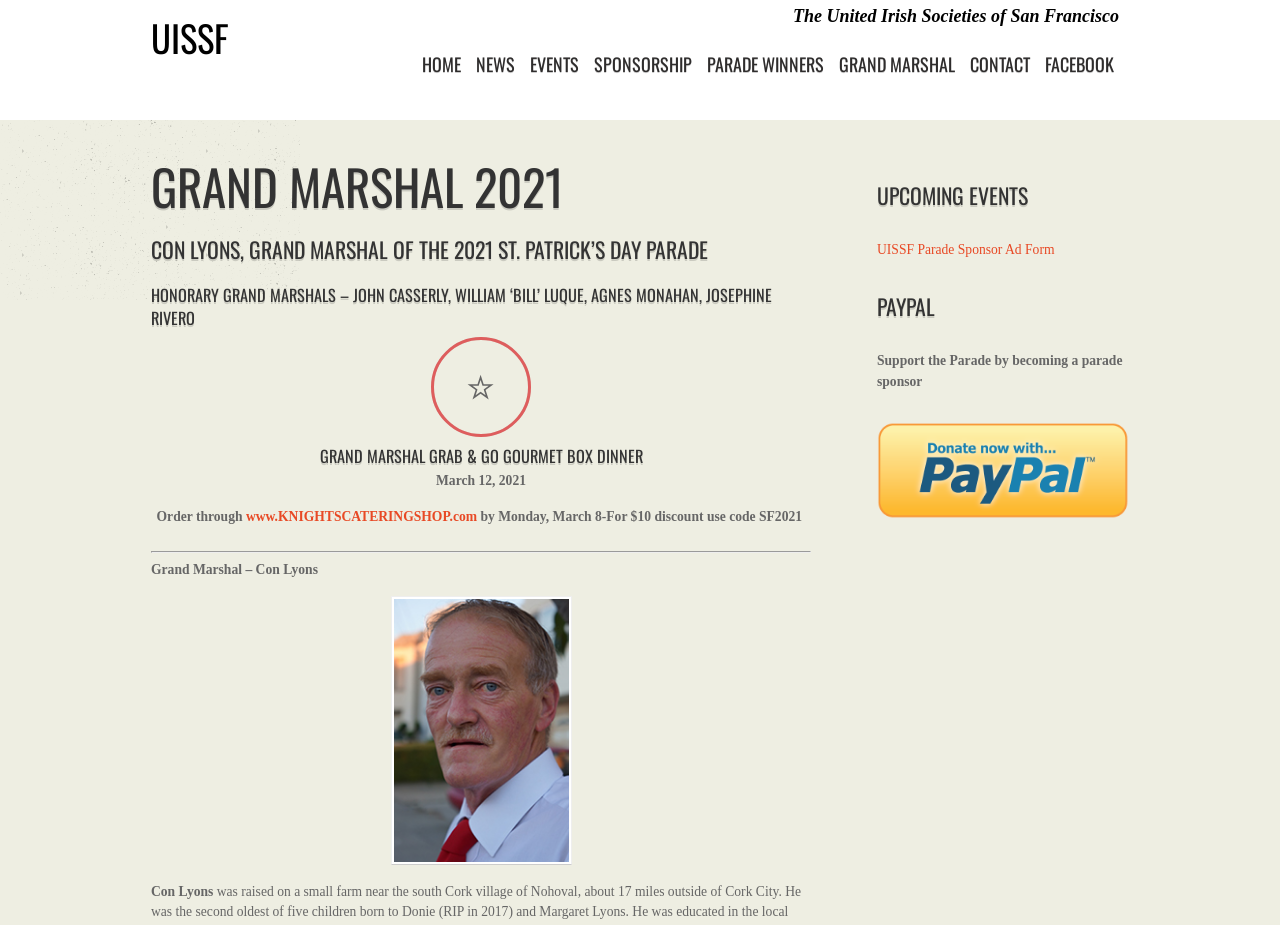What is the deadline to order the Grand Marshal Grab & Go Gourmet Box Dinner?
Refer to the image and offer an in-depth and detailed answer to the question.

The answer can be found in the text 'Order through ... by Monday, March 8-For $10 discount use code SF2021' which is located below the heading 'GRAND MARSHAL GRAB & GO GOURMET BOX DINNER'.